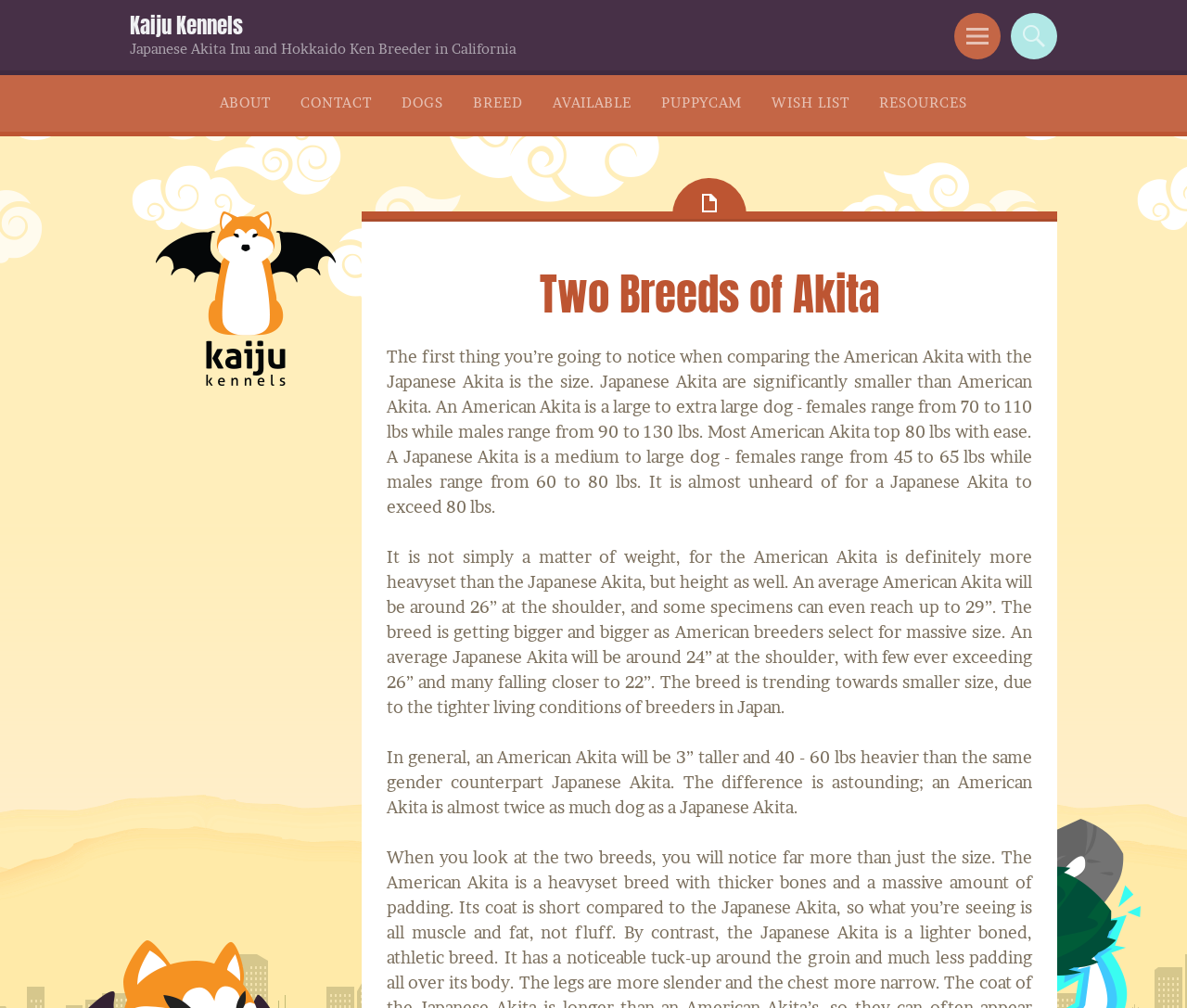What is the main difference in size between American Akita and Japanese Akita?
Look at the screenshot and give a one-word or phrase answer.

American Akita is larger